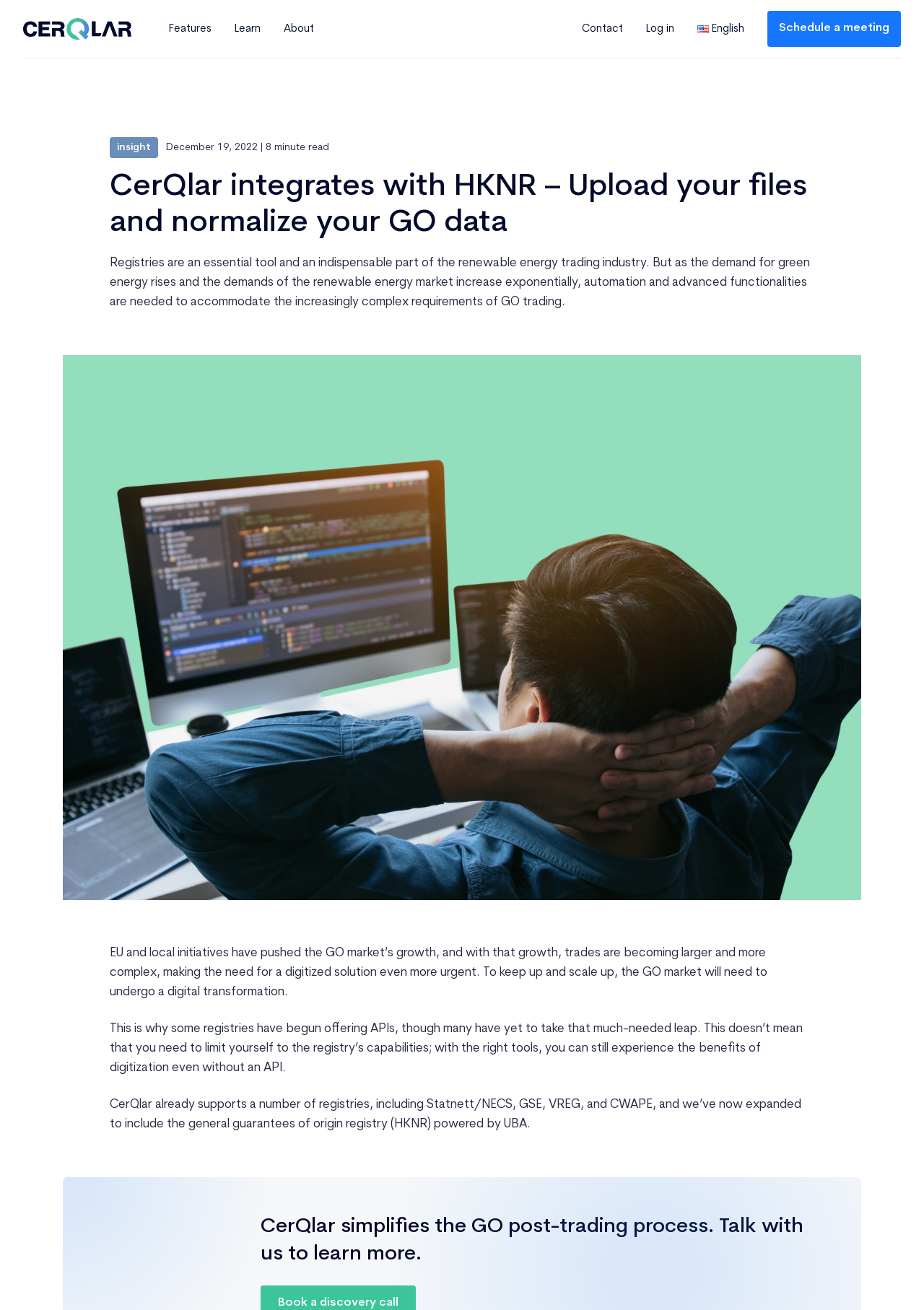Provide the bounding box coordinates for the UI element that is described by this text: "Log in". The coordinates should be in the form of four float numbers between 0 and 1: [left, top, right, bottom].

[0.689, 0.015, 0.739, 0.029]